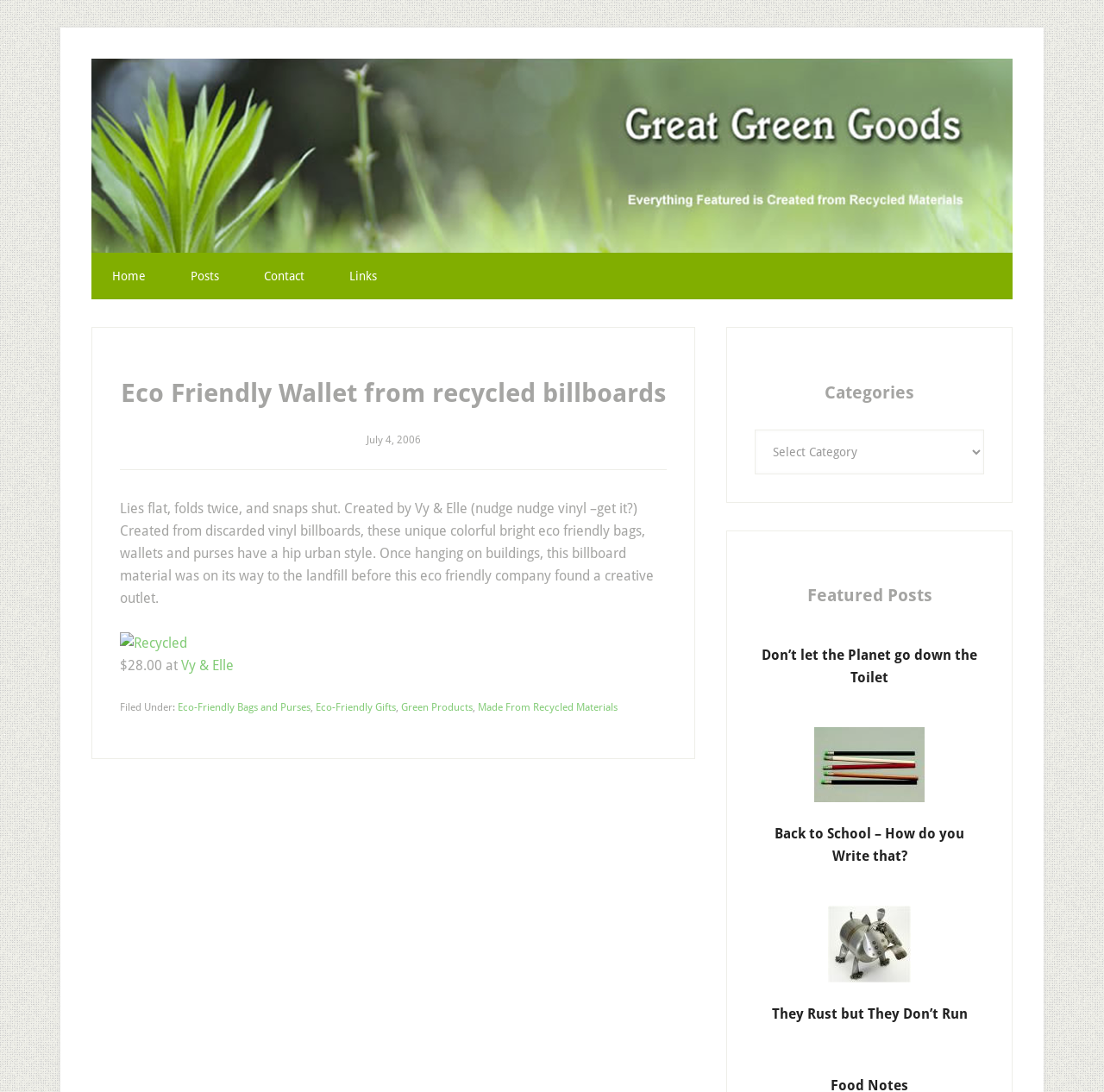What is the name of the eco-friendly wallet?
Provide an in-depth and detailed explanation in response to the question.

The name of the eco-friendly wallet can be found in the article heading 'Eco Friendly Wallet from recycled billboards' which is located in the main section of the webpage.